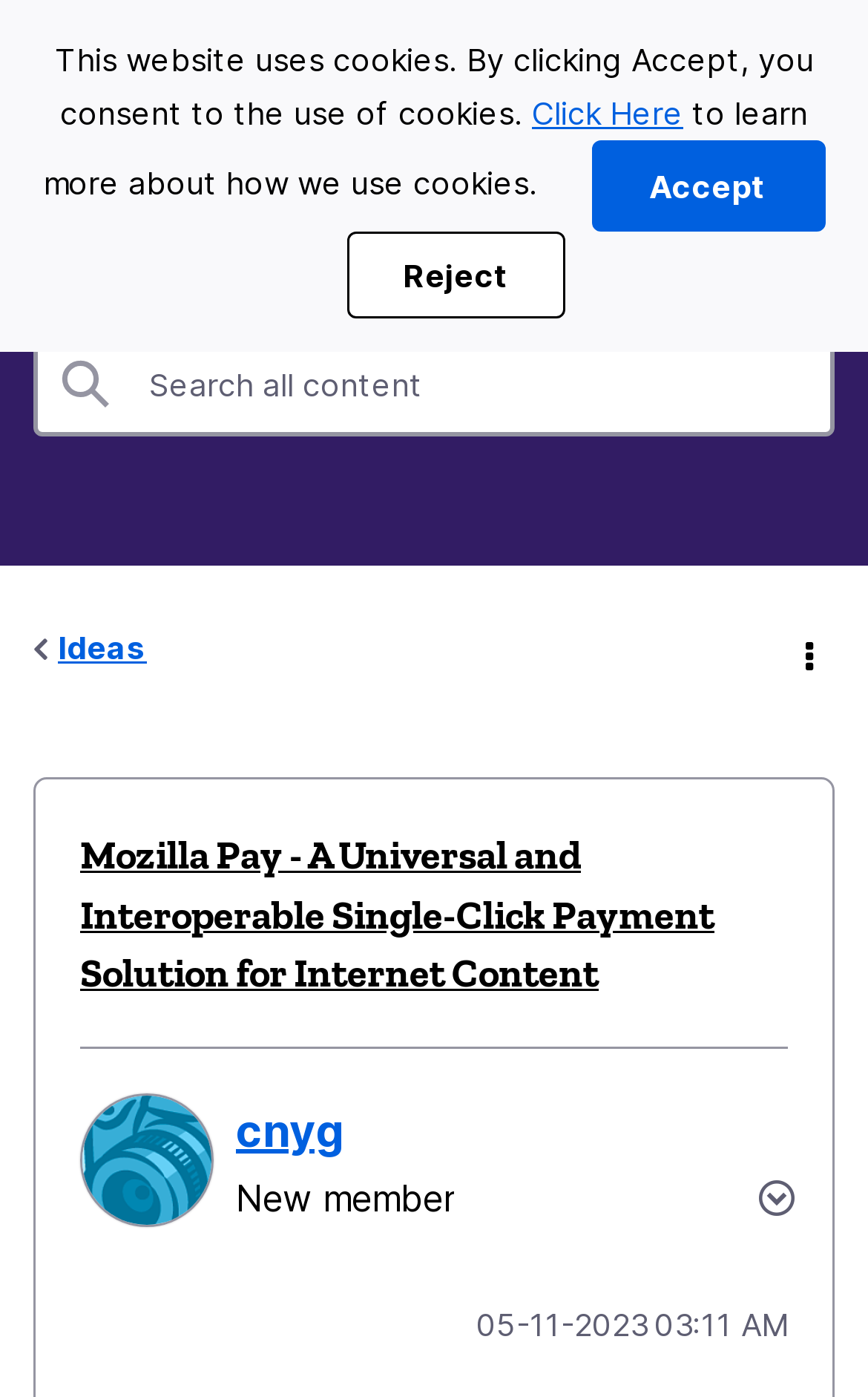Please identify the bounding box coordinates of the element on the webpage that should be clicked to follow this instruction: "View Profile of cnyg". The bounding box coordinates should be given as four float numbers between 0 and 1, formatted as [left, top, right, bottom].

[0.272, 0.791, 0.397, 0.829]